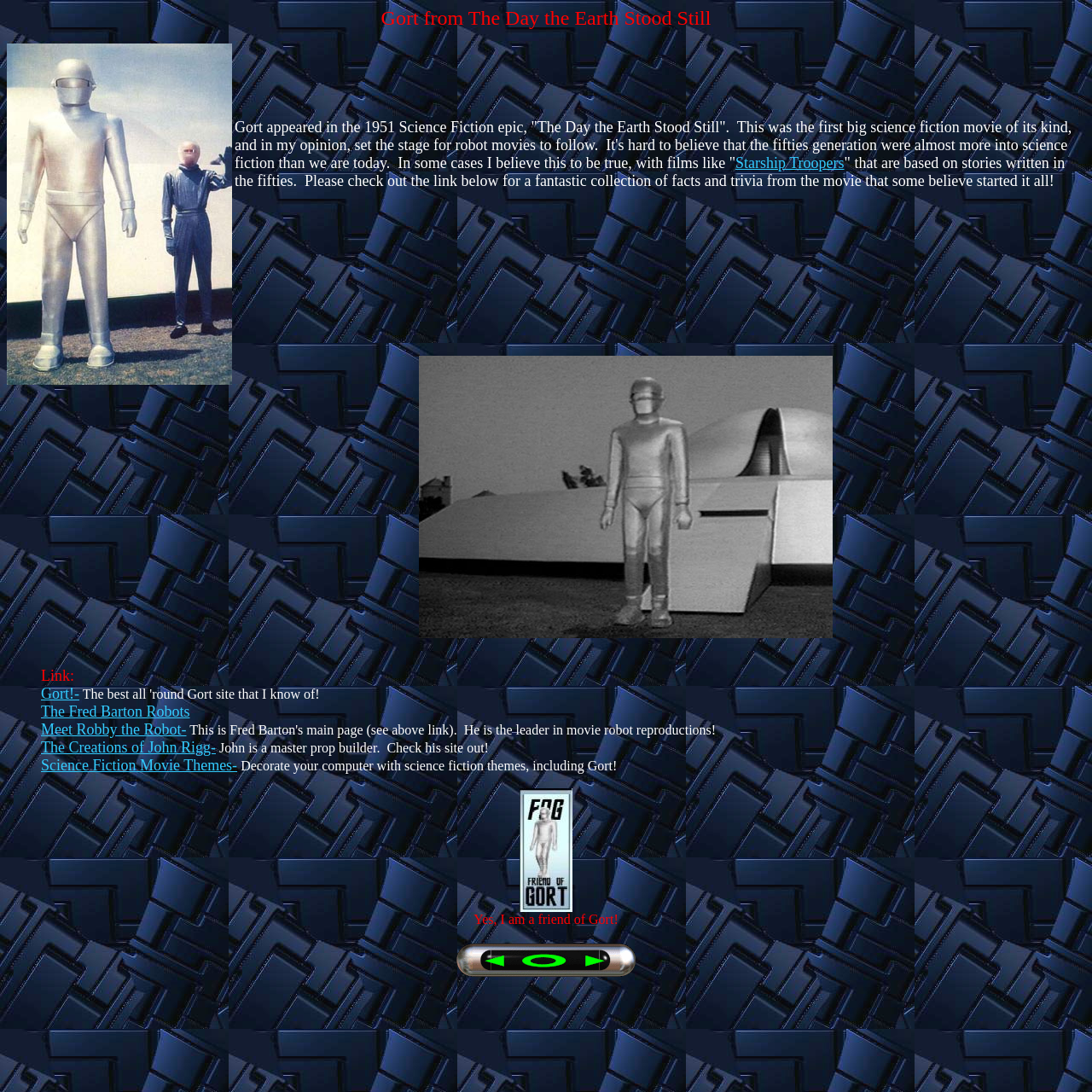How many images are present in the webpage? Observe the screenshot and provide a one-word or short phrase answer.

5